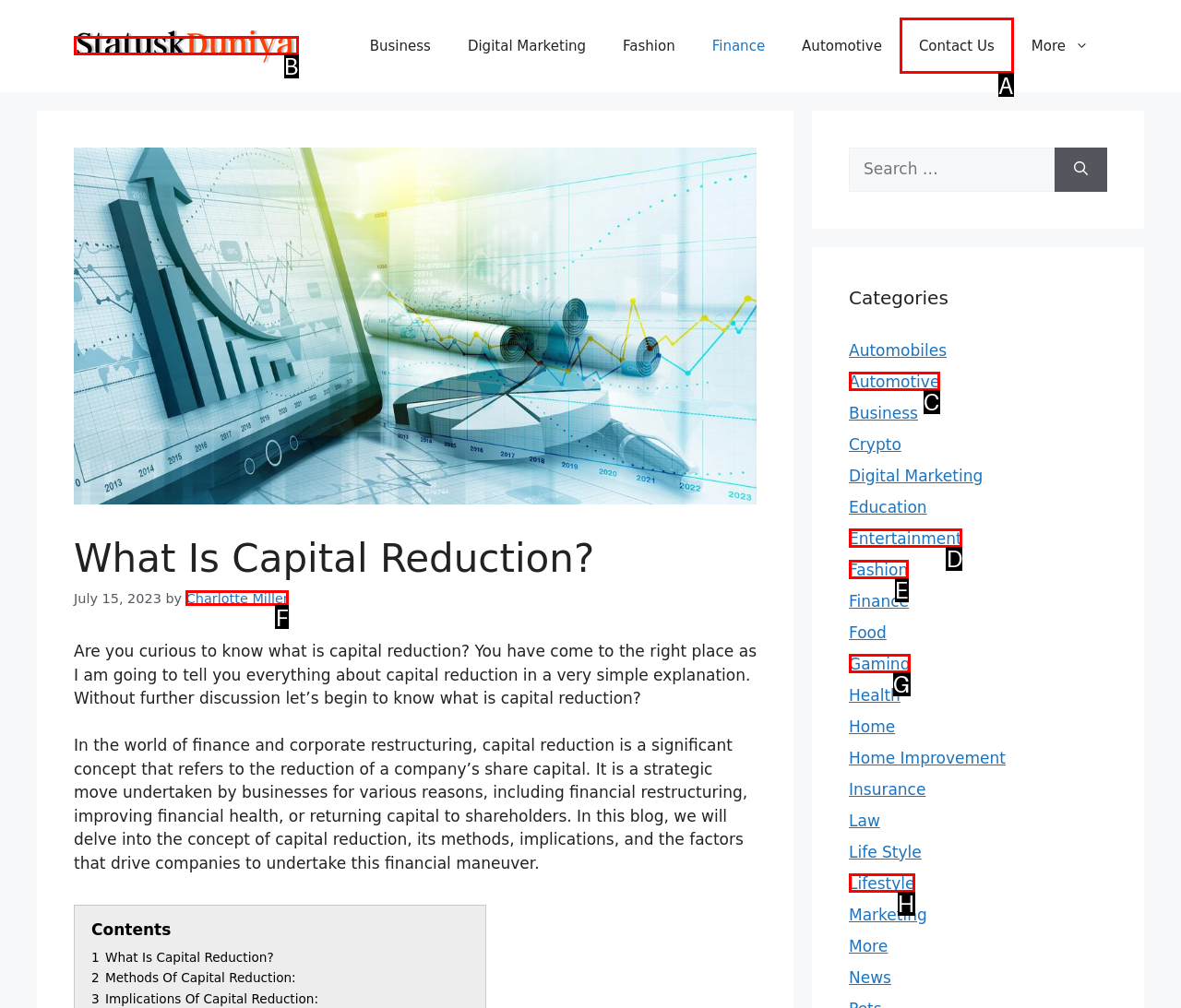Choose the correct UI element to click for this task: Click on 'More Sports News' Answer using the letter from the given choices.

None